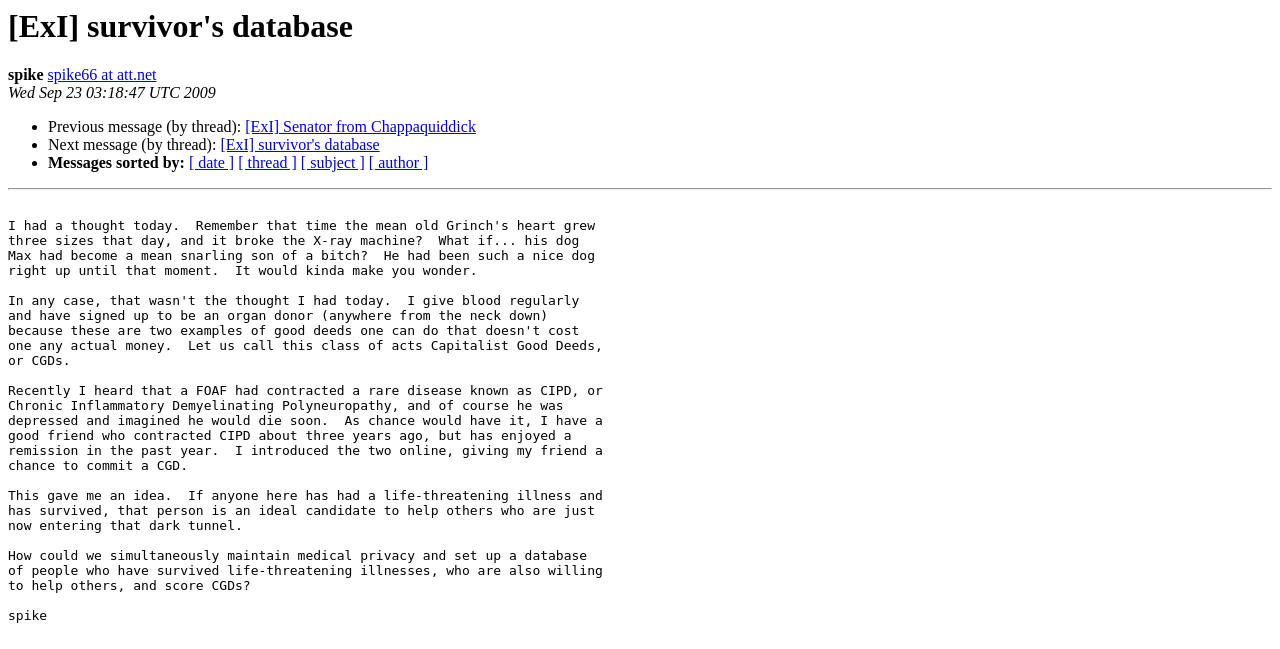Predict the bounding box of the UI element based on the description: "spike66 at att.net". The coordinates should be four float numbers between 0 and 1, formatted as [left, top, right, bottom].

[0.037, 0.102, 0.122, 0.129]